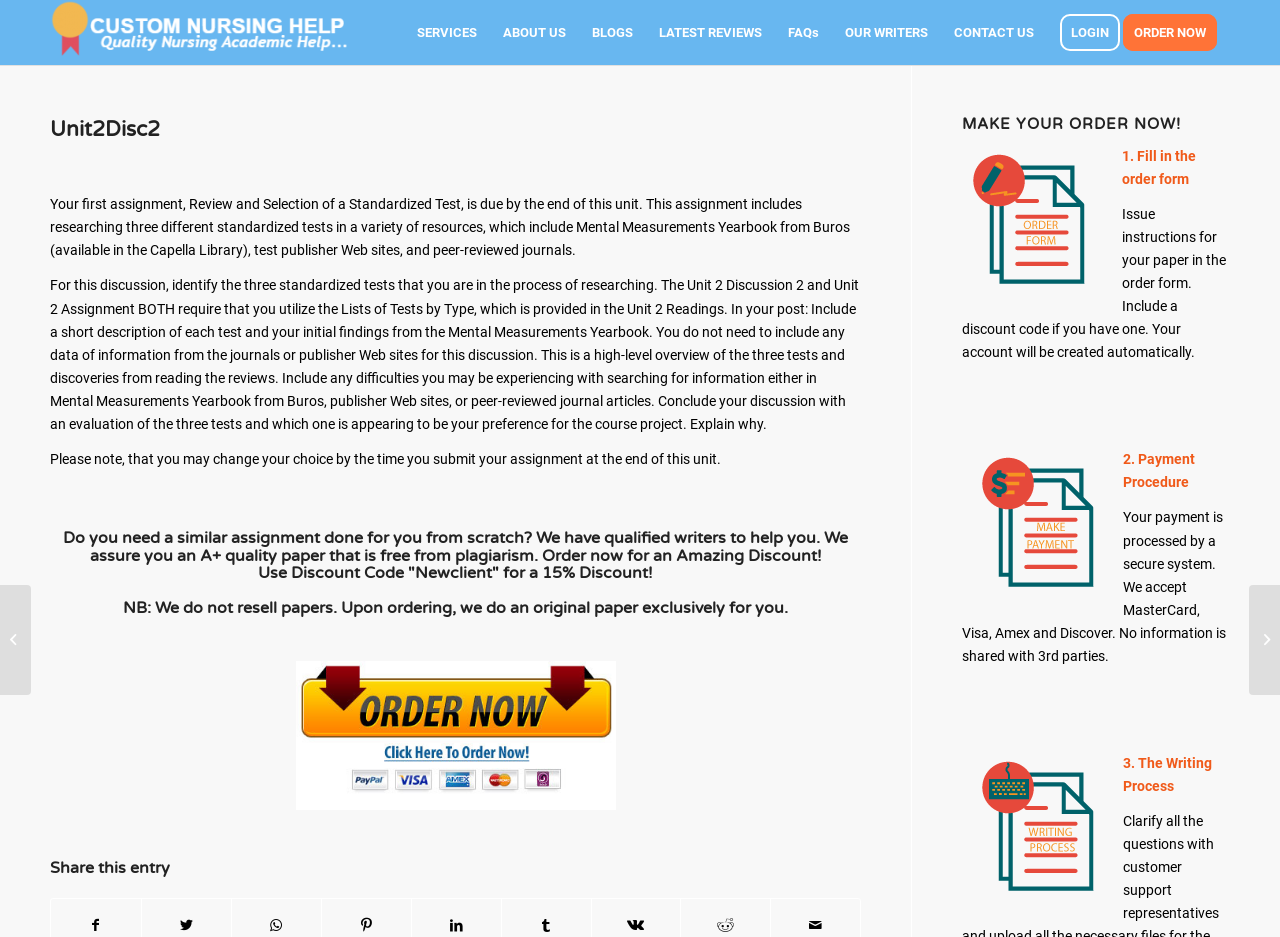What is the name of the unit discussed on this webpage?
Please look at the screenshot and answer using one word or phrase.

Unit2Disc2